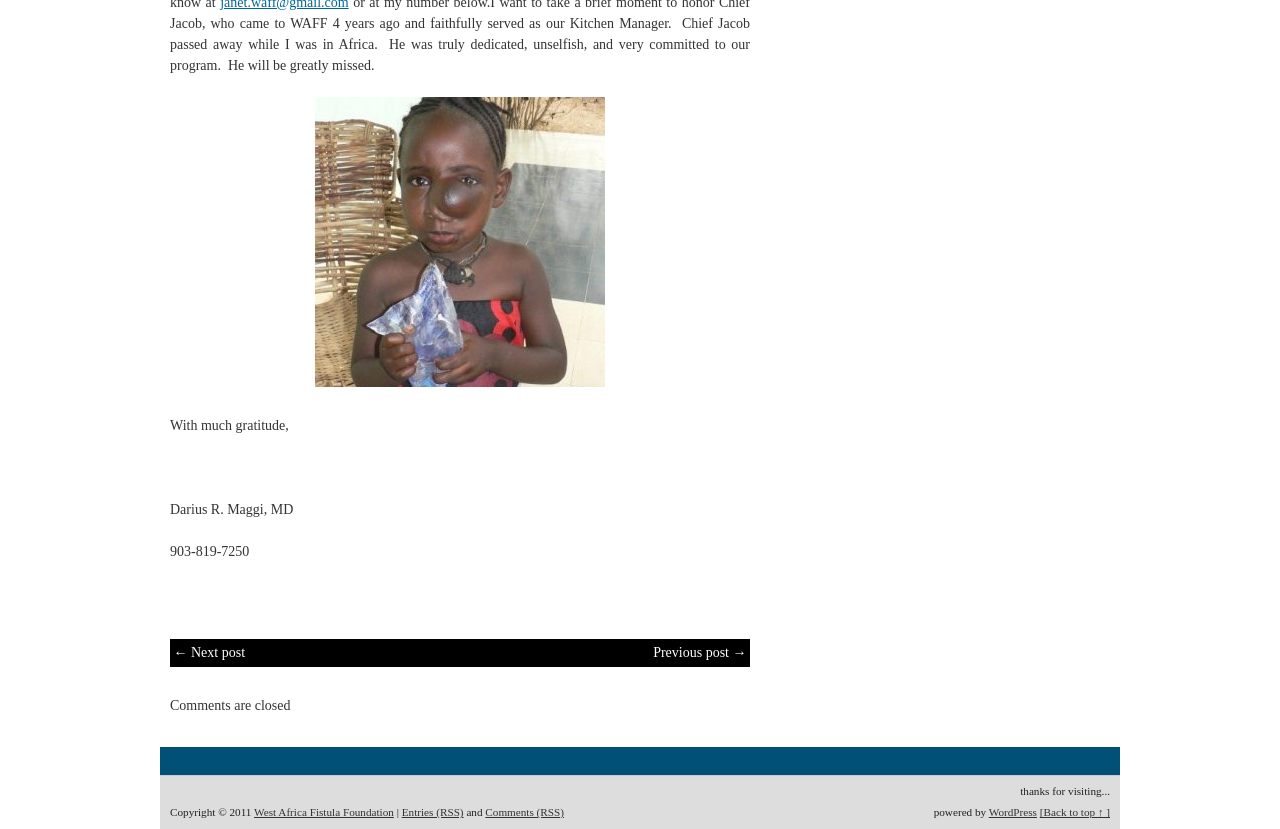Identify the bounding box coordinates necessary to click and complete the given instruction: "visit West Africa Fistula Foundation".

[0.198, 0.972, 0.308, 0.987]